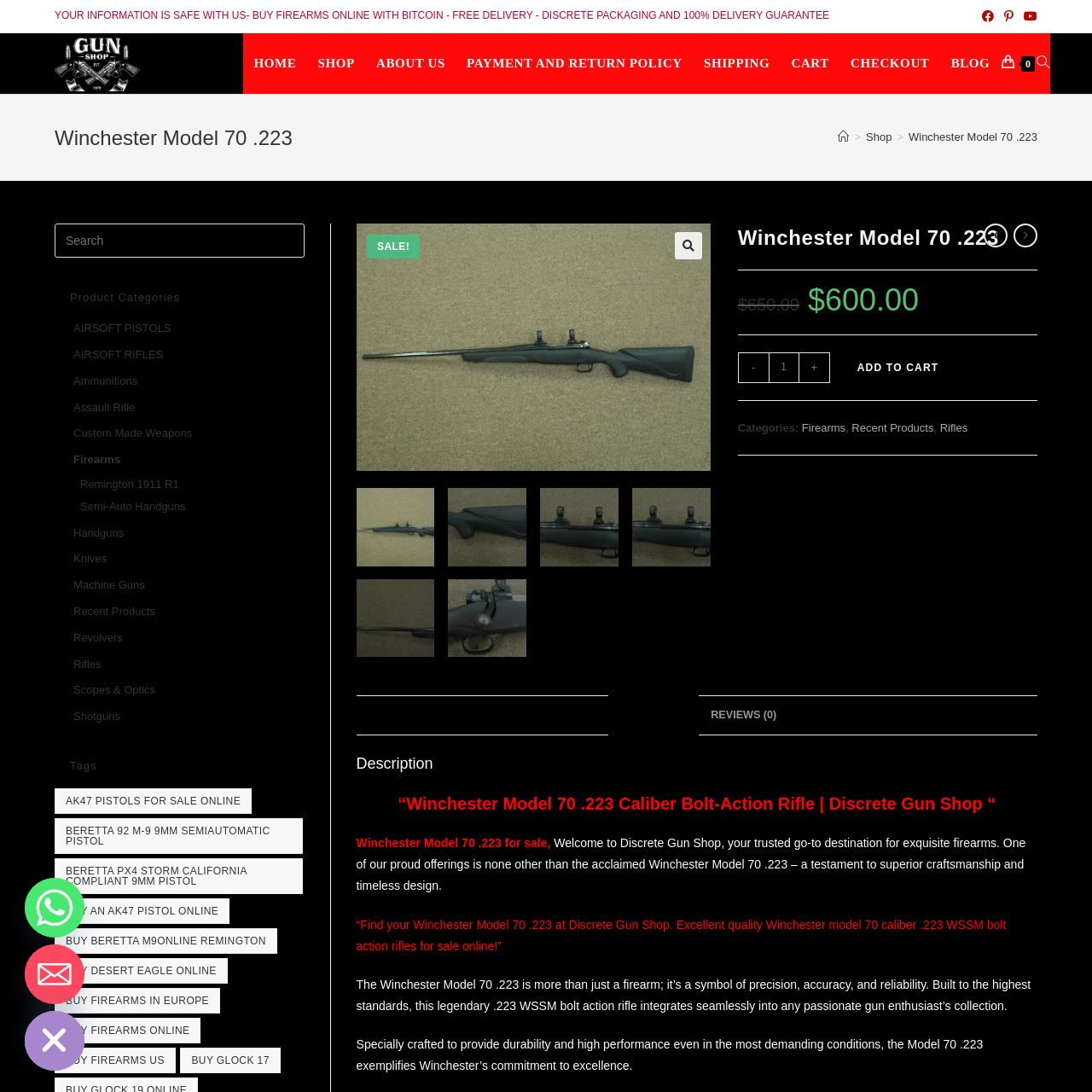What is the Winchester Model 70 renowned for?
Look at the image section surrounded by the red bounding box and provide a concise answer in one word or phrase.

Reliability, accuracy, and design